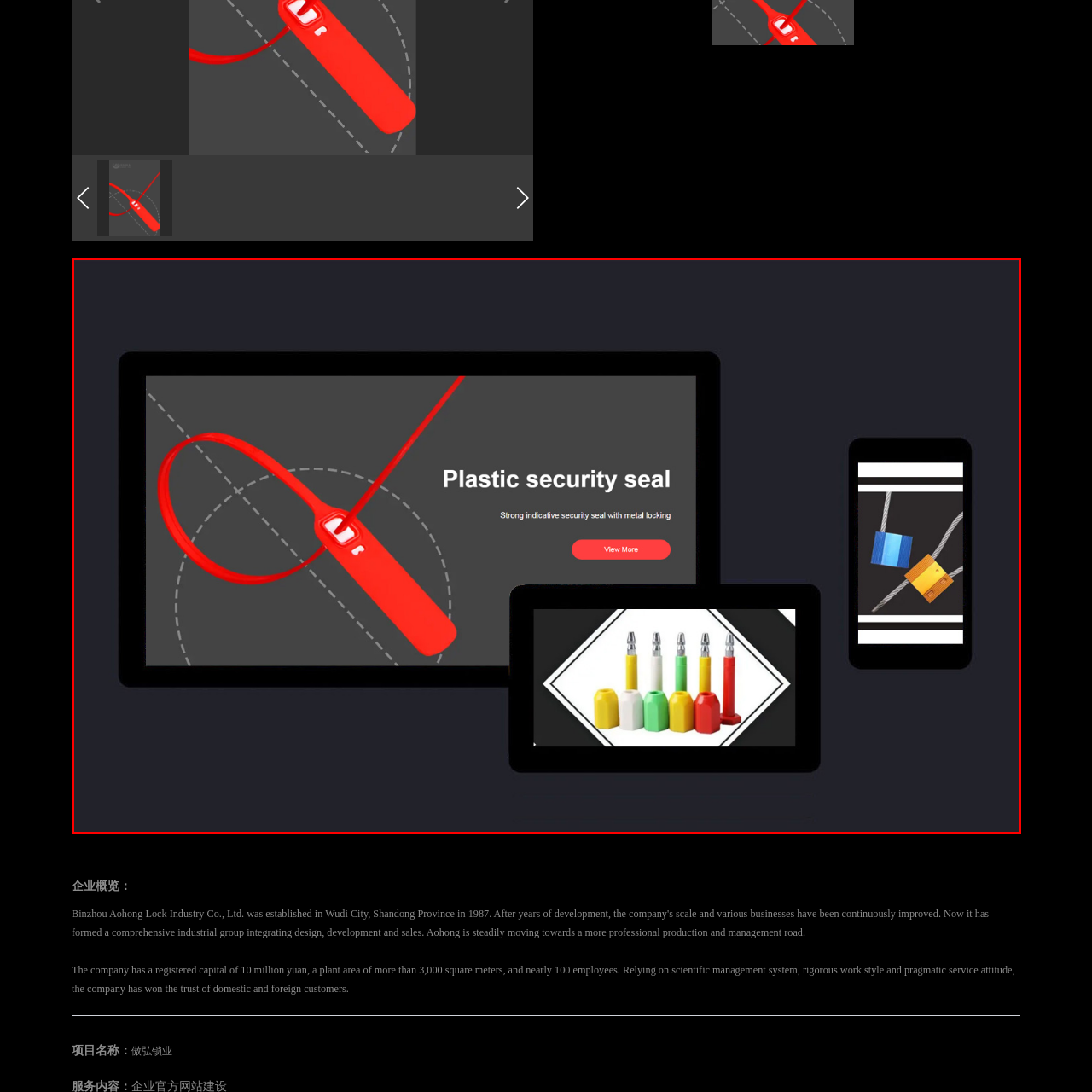Check the picture within the red bounding box and provide a brief answer using one word or phrase: What is the purpose of the 'View More' button?

To learn about additional features or products